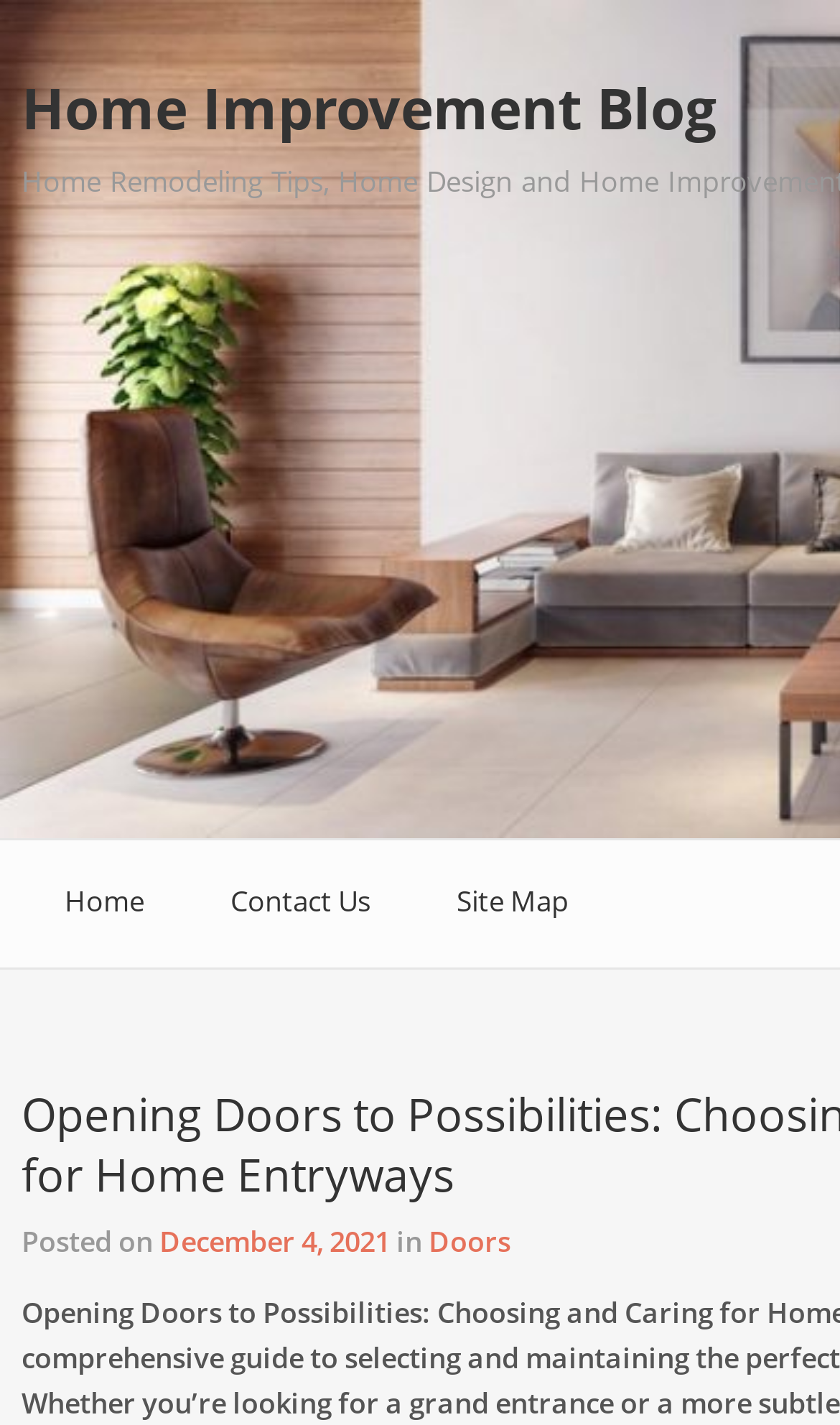Summarize the contents and layout of the webpage in detail.

The webpage is about choosing and caring for home entryways, with a focus on opening up possibilities for one's home. At the top, there is a header section with a link to the "Home Improvement Blog" on the left side, and three links to the right: "Home", "Contact Us", and "Site Map". 

Below the header section, there is a posting information section that indicates when the article was posted. This section contains the text "Posted on" followed by the date "December 4, 2021", and then the word "in" and a link to the category "Doors".